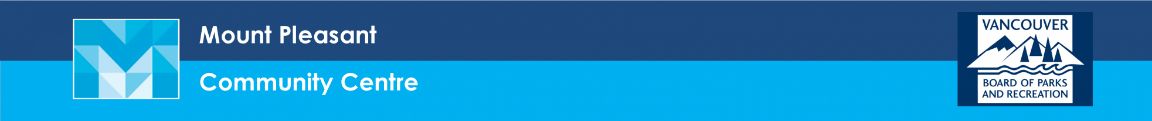Give a thorough explanation of the elements present in the image.

This image features the logo and header for the Mount Pleasant Community Centre, prominently displaying the name "Mount Pleasant Community Centre" in bold text against a contrasting blue background. The design elements include a stylized, geometric representation of the letter "M" in varying shades of blue, signifying a modern and vibrant community space. The logo is accompanied by another emblem that reads "Vancouver Board of Parks and Recreation," suggesting an affiliation with municipal recreational activities and resources. This visual establishes a welcoming identity for the community center, emphasizing its role as a neighborhood hub for programs and engagement within the Mount Pleasant area.